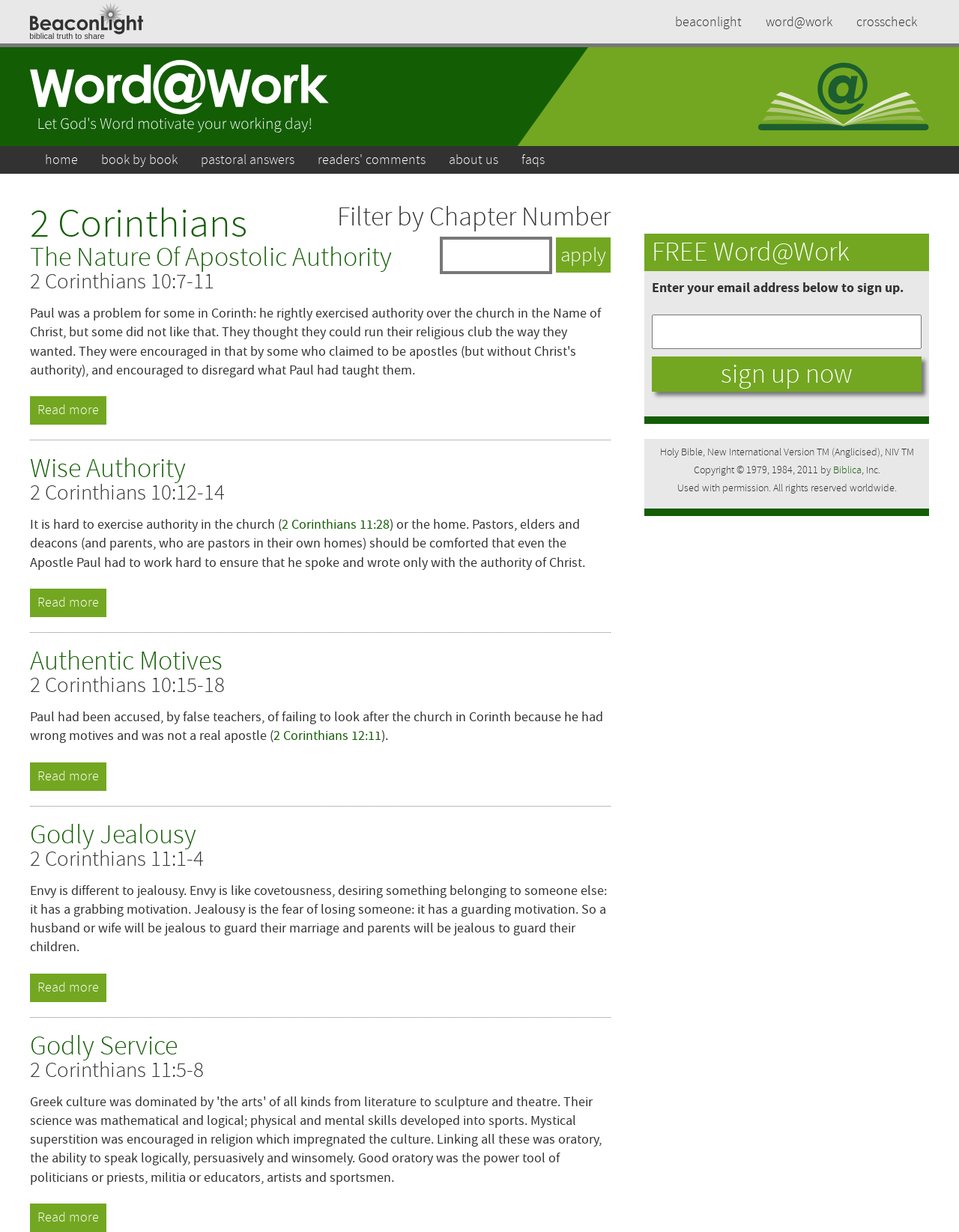Locate the bounding box coordinates of the element that should be clicked to execute the following instruction: "Click the 'Apply' button".

[0.58, 0.193, 0.637, 0.221]